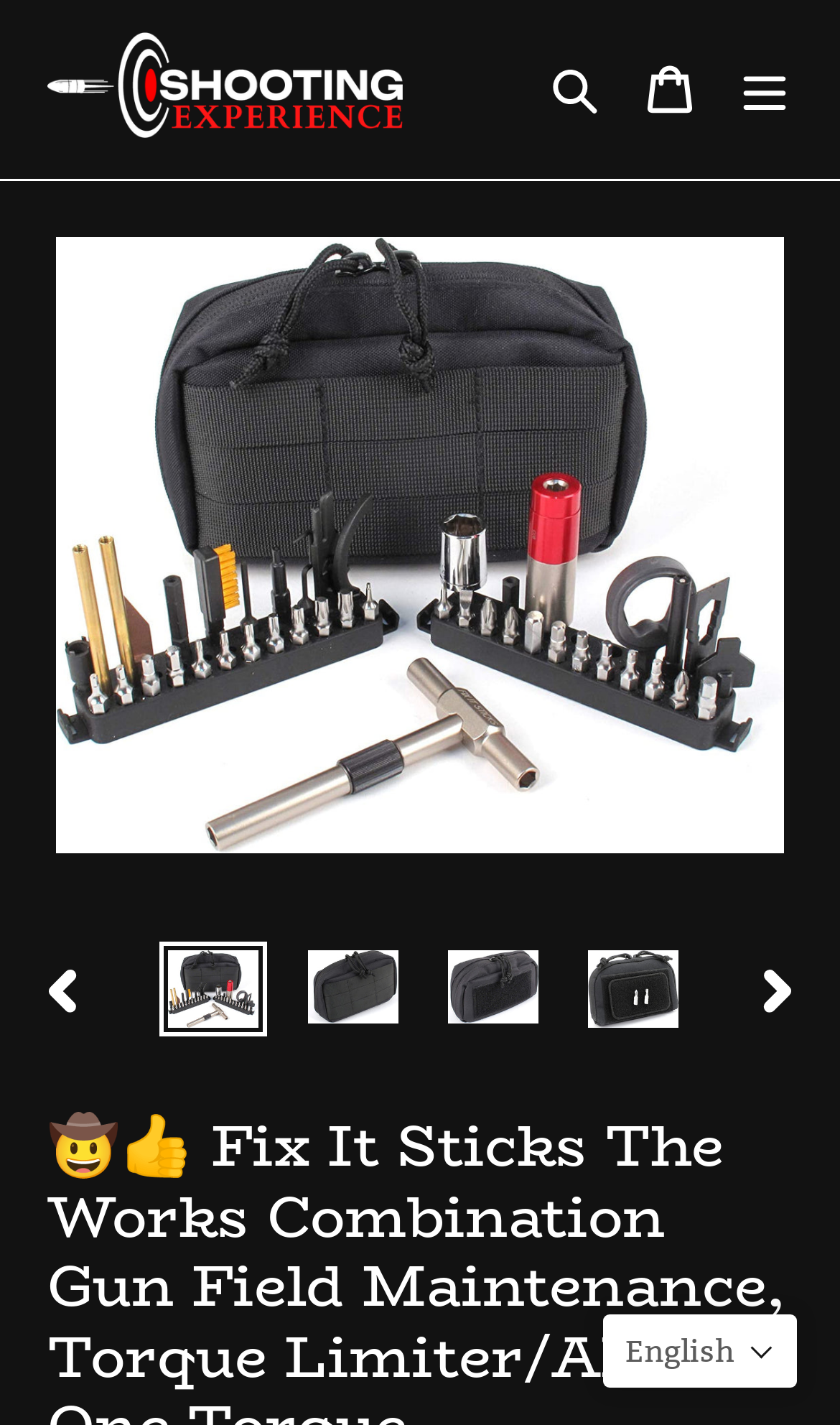How many navigation buttons are there?
Based on the image, give a concise answer in the form of a single word or short phrase.

3